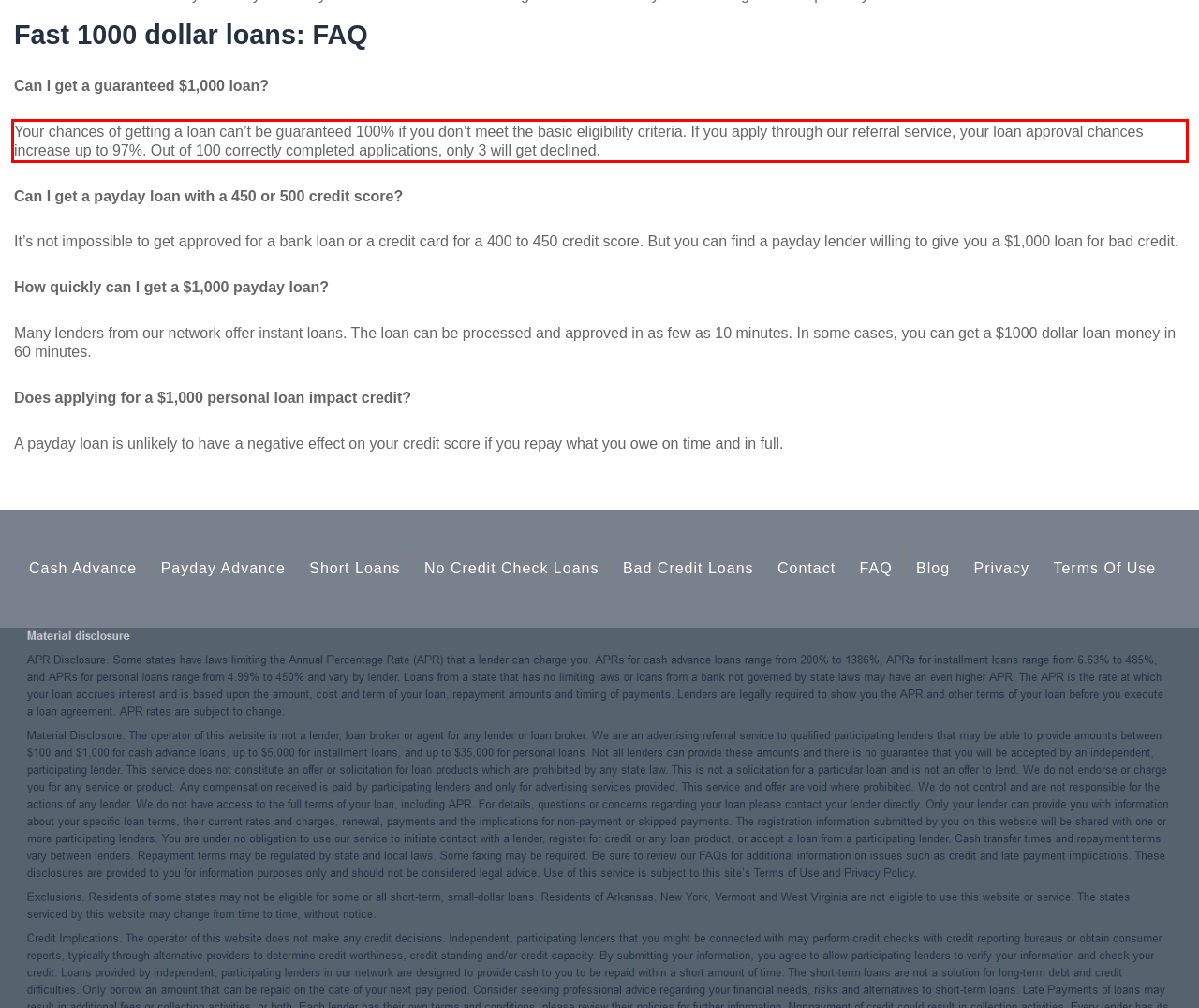Please take the screenshot of the webpage, find the red bounding box, and generate the text content that is within this red bounding box.

Your chances of getting a loan can’t be guaranteed 100% if you don’t meet the basic eligibility criteria. If you apply through our referral service, your loan approval chances increase up to 97%. Out of 100 correctly completed applications, only 3 will get declined.